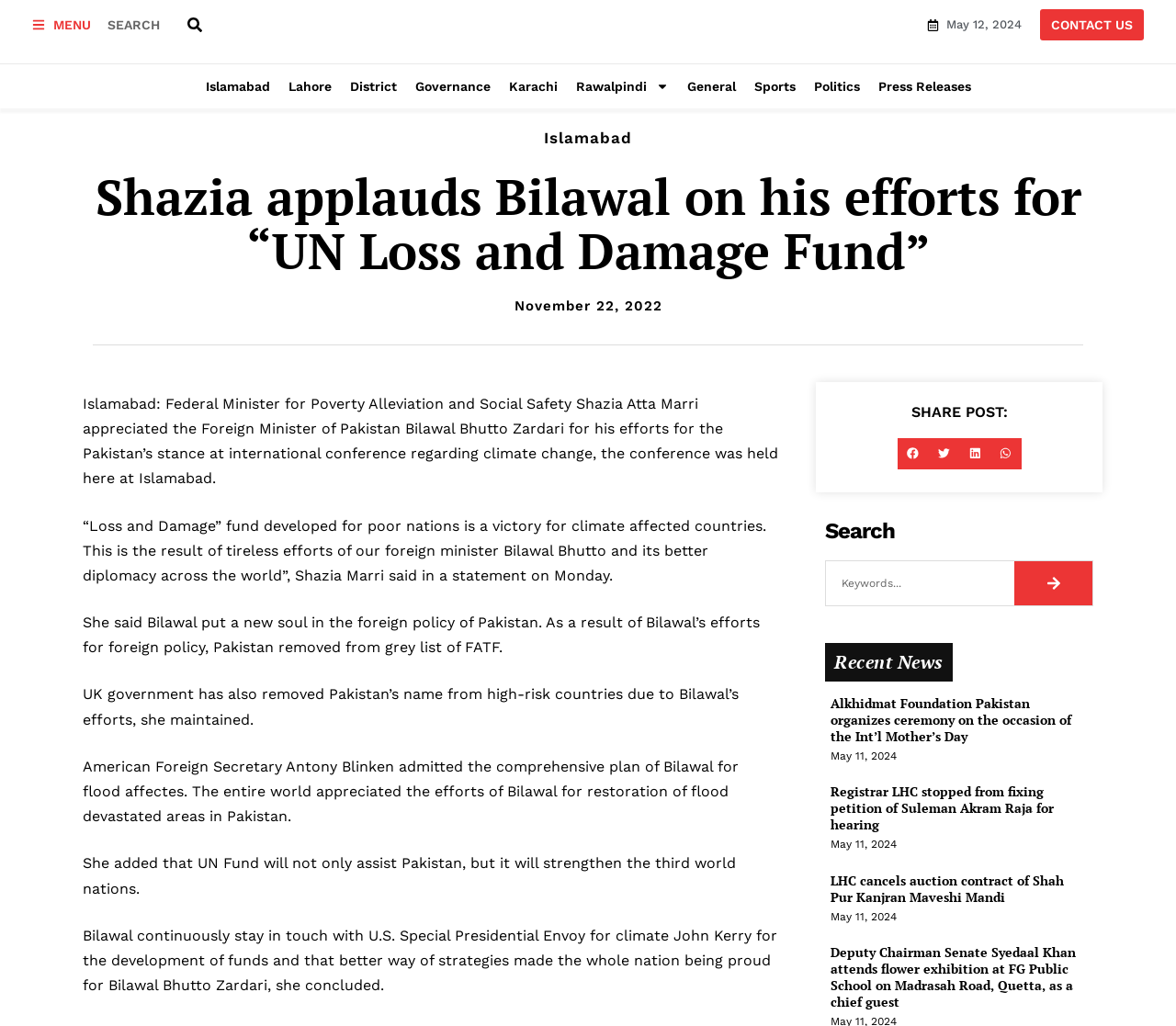Please pinpoint the bounding box coordinates for the region I should click to adhere to this instruction: "Share the post on facebook".

[0.763, 0.427, 0.789, 0.457]